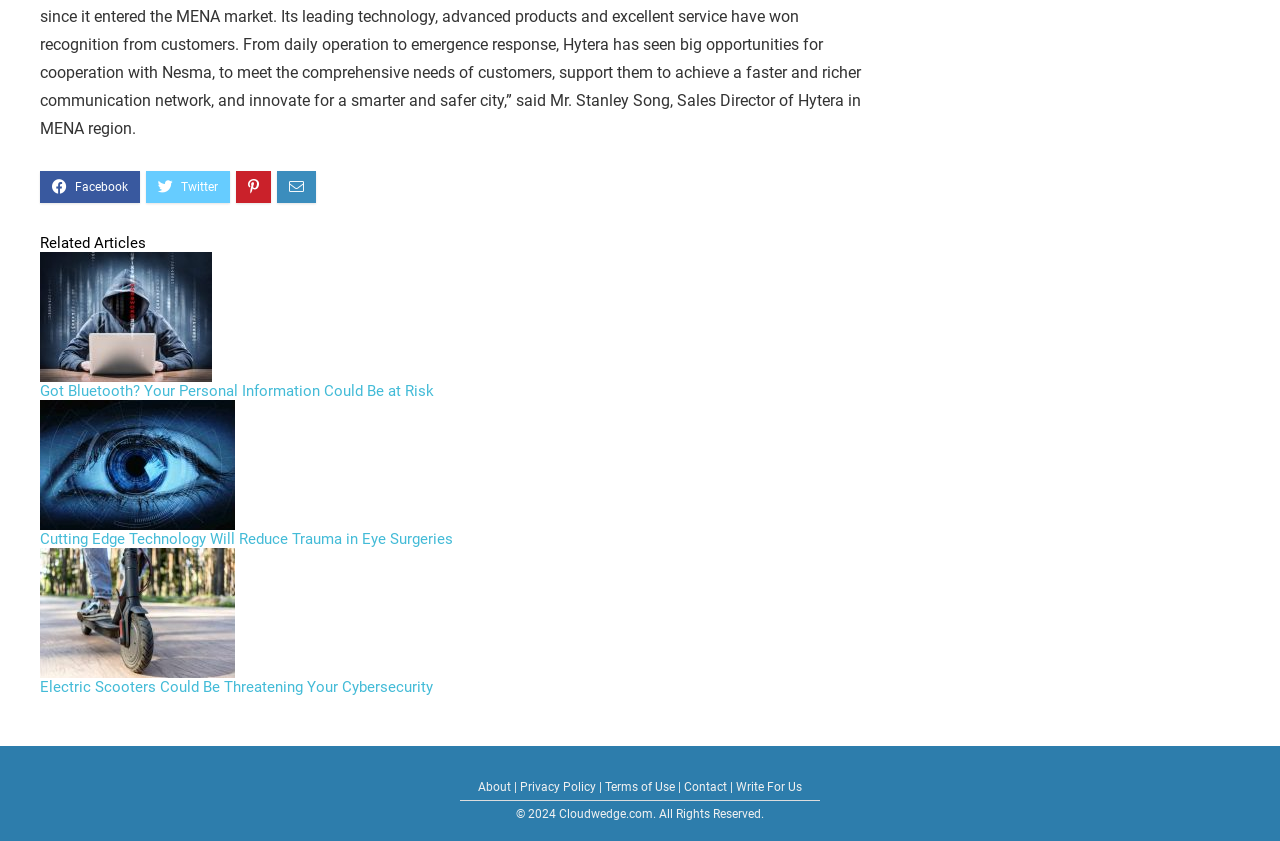Locate the bounding box coordinates of the clickable area to execute the instruction: "Visit the about page". Provide the coordinates as four float numbers between 0 and 1, represented as [left, top, right, bottom].

[0.373, 0.927, 0.406, 0.944]